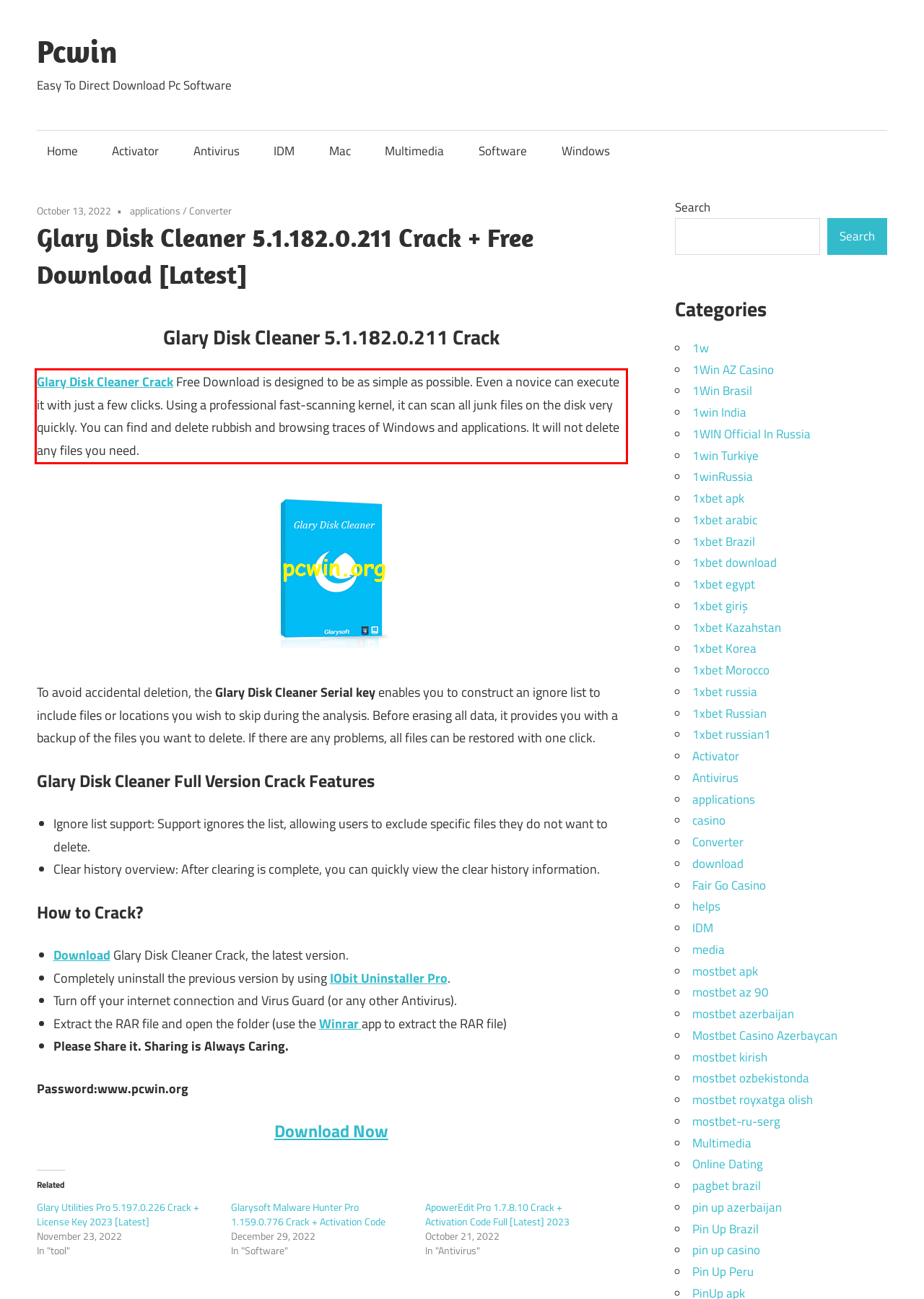You are given a screenshot of a webpage with a UI element highlighted by a red bounding box. Please perform OCR on the text content within this red bounding box.

Glary Disk Cleaner Crack Free Download is designed to be as simple as possible. Even a novice can execute it with just a few clicks. Using a professional fast-scanning kernel, it can scan all junk files on the disk very quickly. You can find and delete rubbish and browsing traces of Windows and applications. It will not delete any files you need.